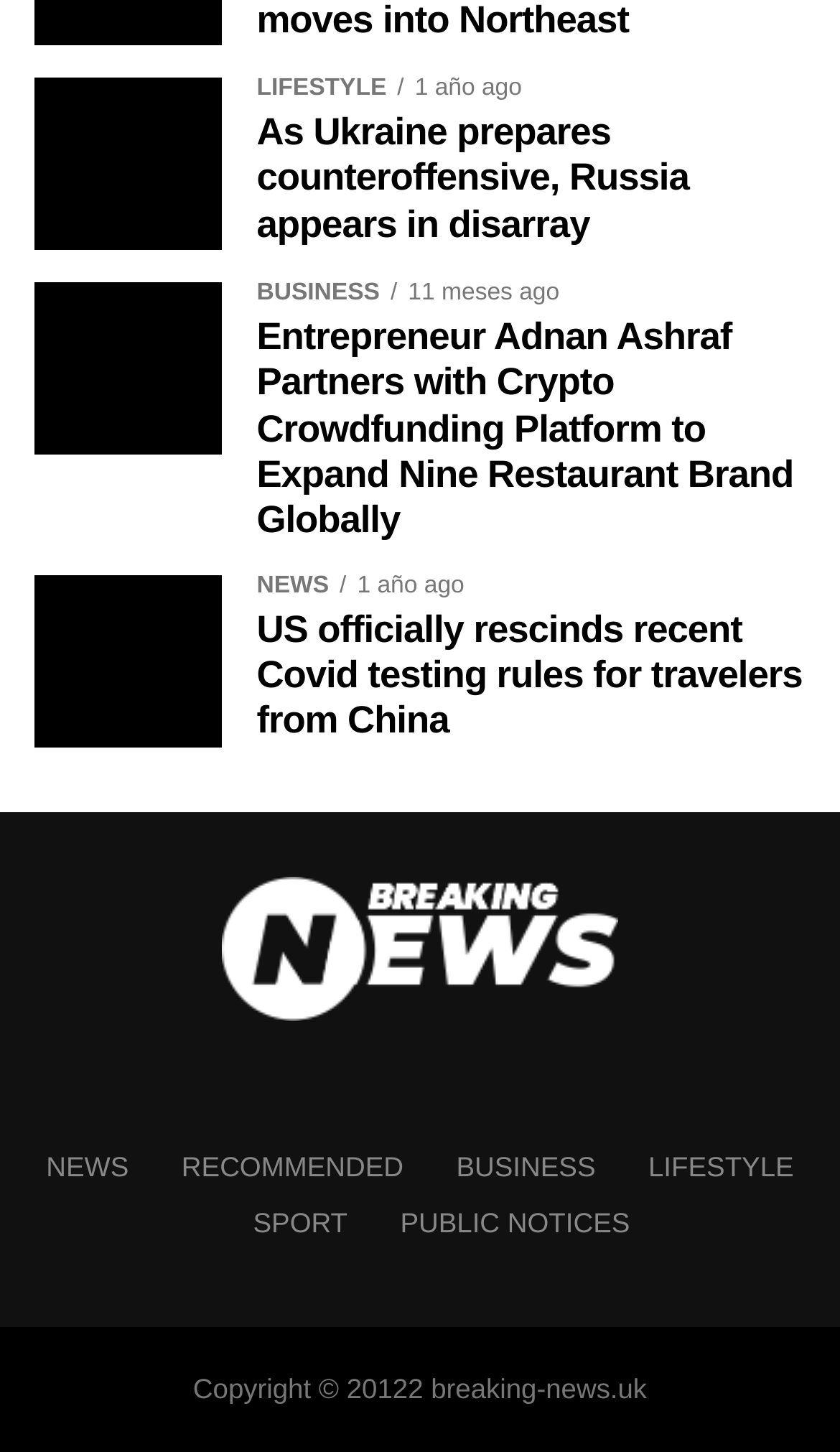Find the bounding box of the UI element described as: "Sport". The bounding box coordinates should be given as four float values between 0 and 1, i.e., [left, top, right, bottom].

[0.301, 0.831, 0.414, 0.853]